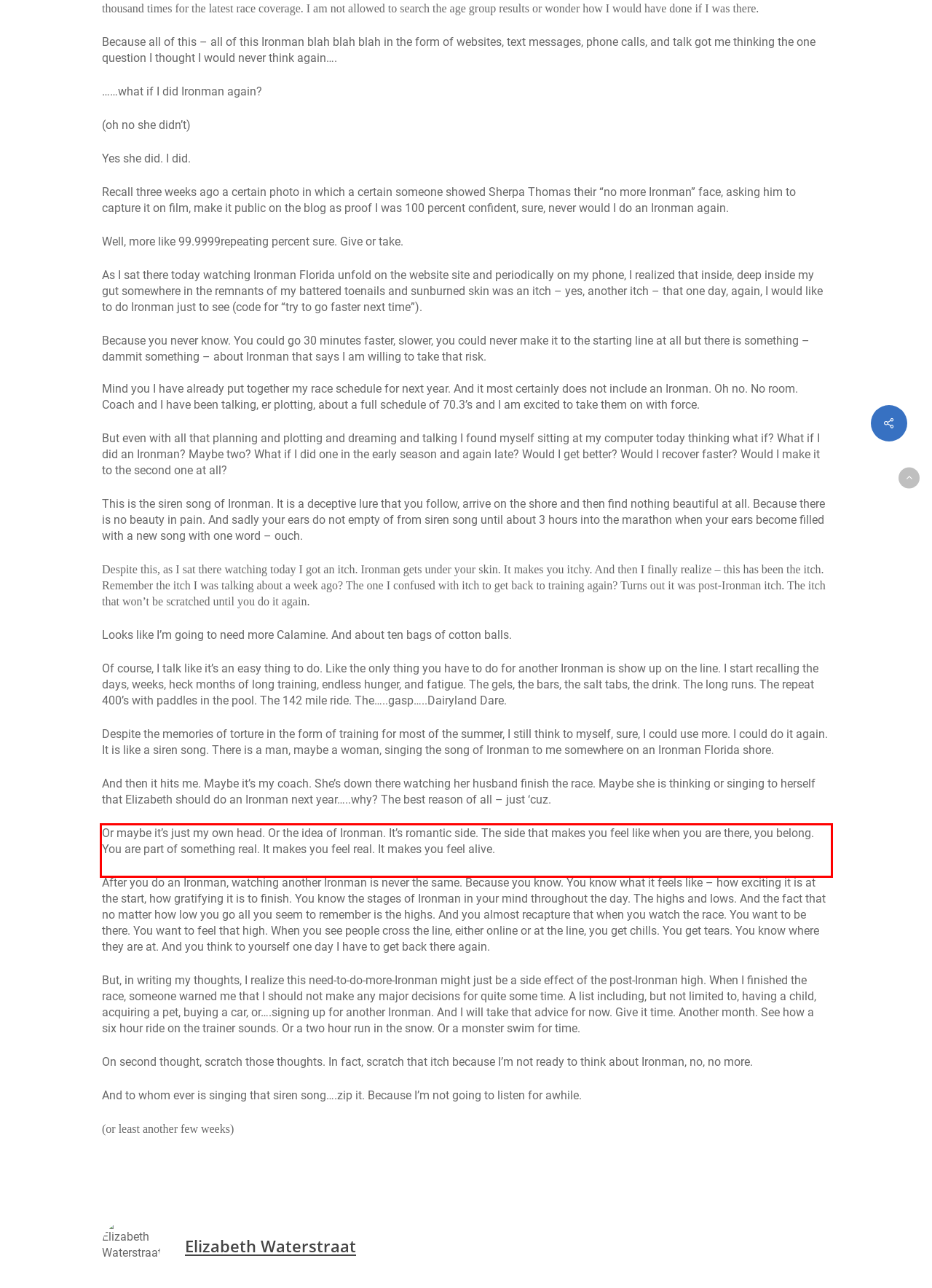Identify the red bounding box in the webpage screenshot and perform OCR to generate the text content enclosed.

Or maybe it’s just my own head. Or the idea of Ironman. It’s romantic side. The side that makes you feel like when you are there, you belong. You are part of something real. It makes you feel real. It makes you feel alive.